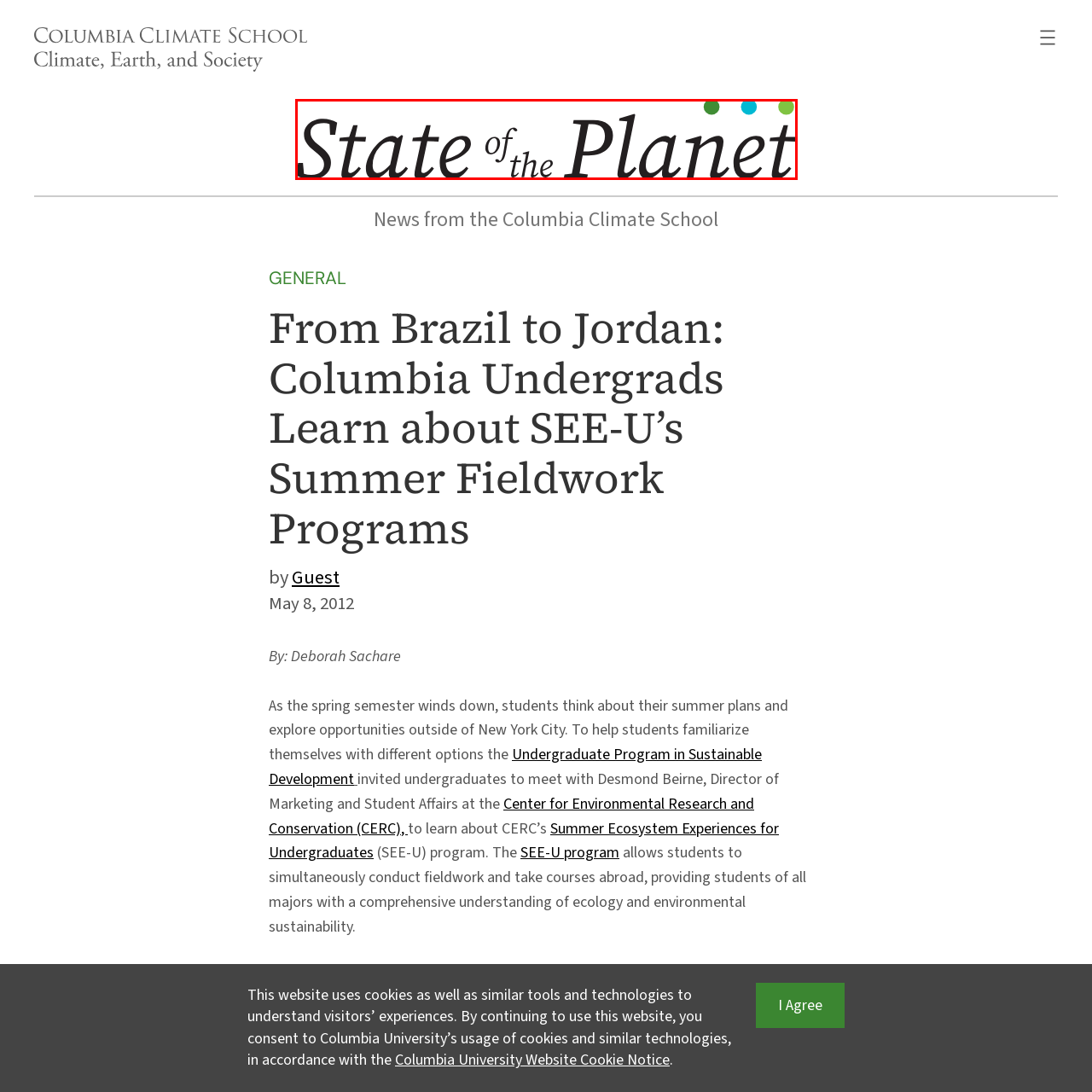What is the likely focus of the platform or publication associated with this logo?
Look closely at the part of the image outlined in red and give a one-word or short phrase answer.

Environmental awareness